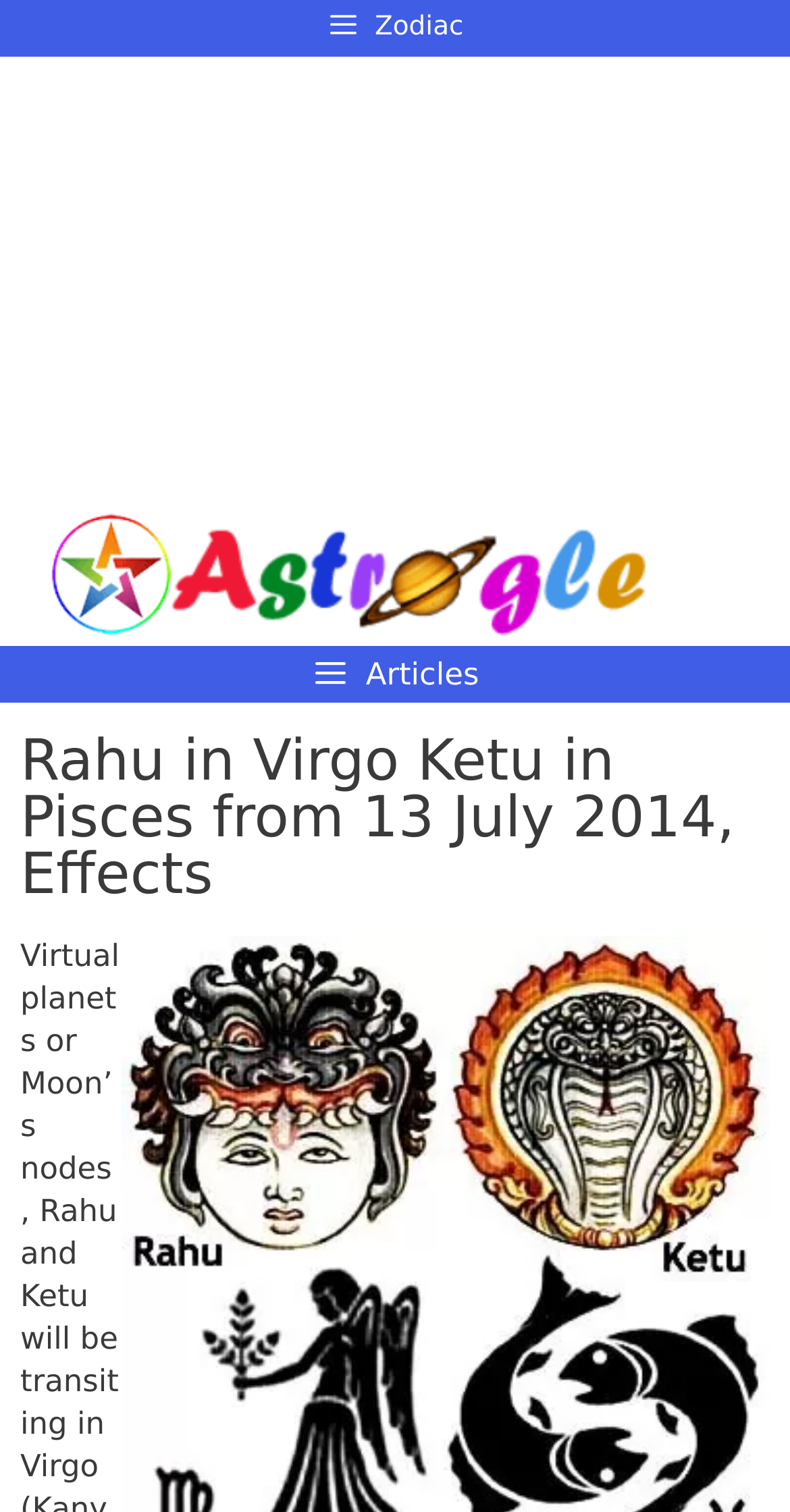Please provide a comprehensive response to the question based on the details in the image: How many sections are available on the banner?

I found two elements under the banner section: a complementary element and a link element. This suggests that there are two sections available on the banner.